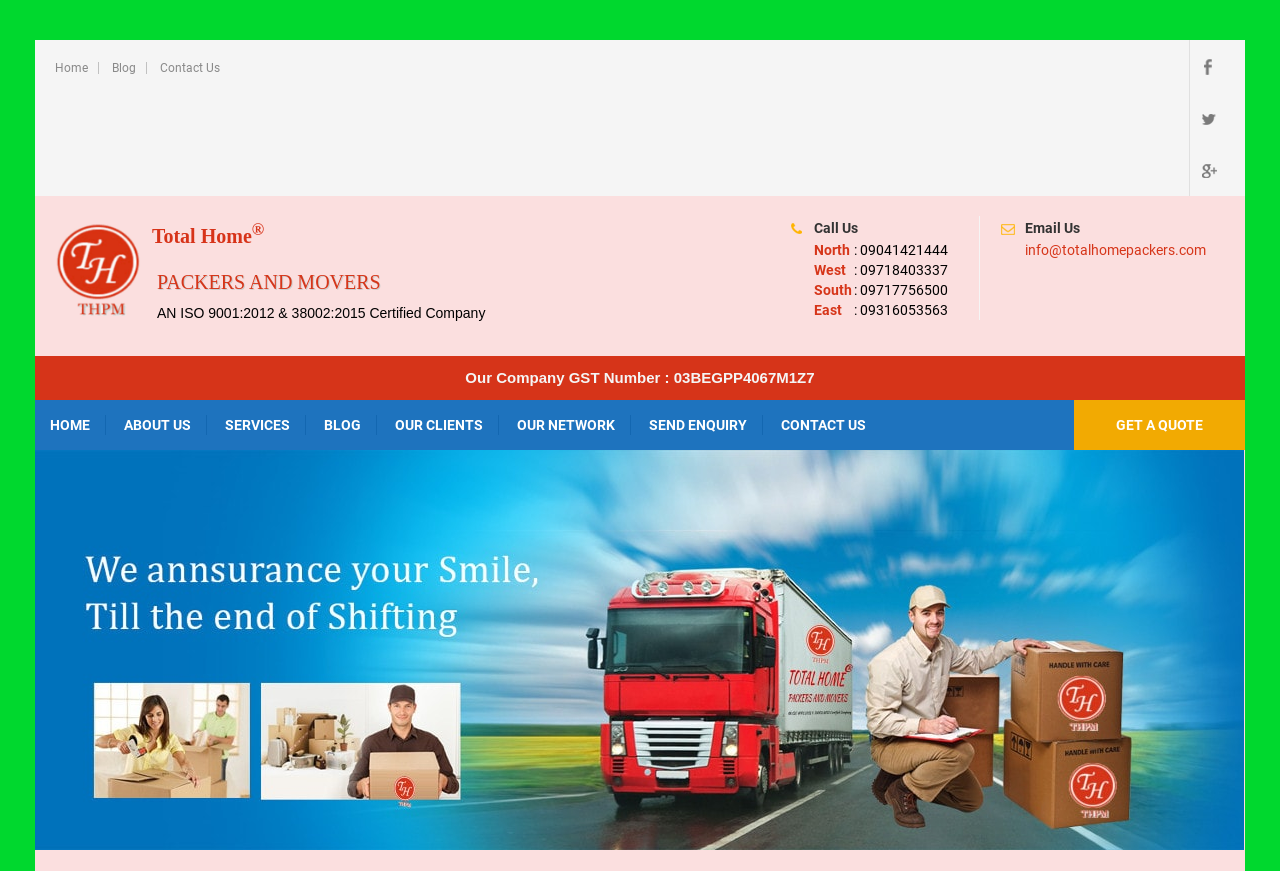From the screenshot, find the bounding box of the UI element matching this description: "繁體中文". Supply the bounding box coordinates in the form [left, top, right, bottom], each a float between 0 and 1.

None